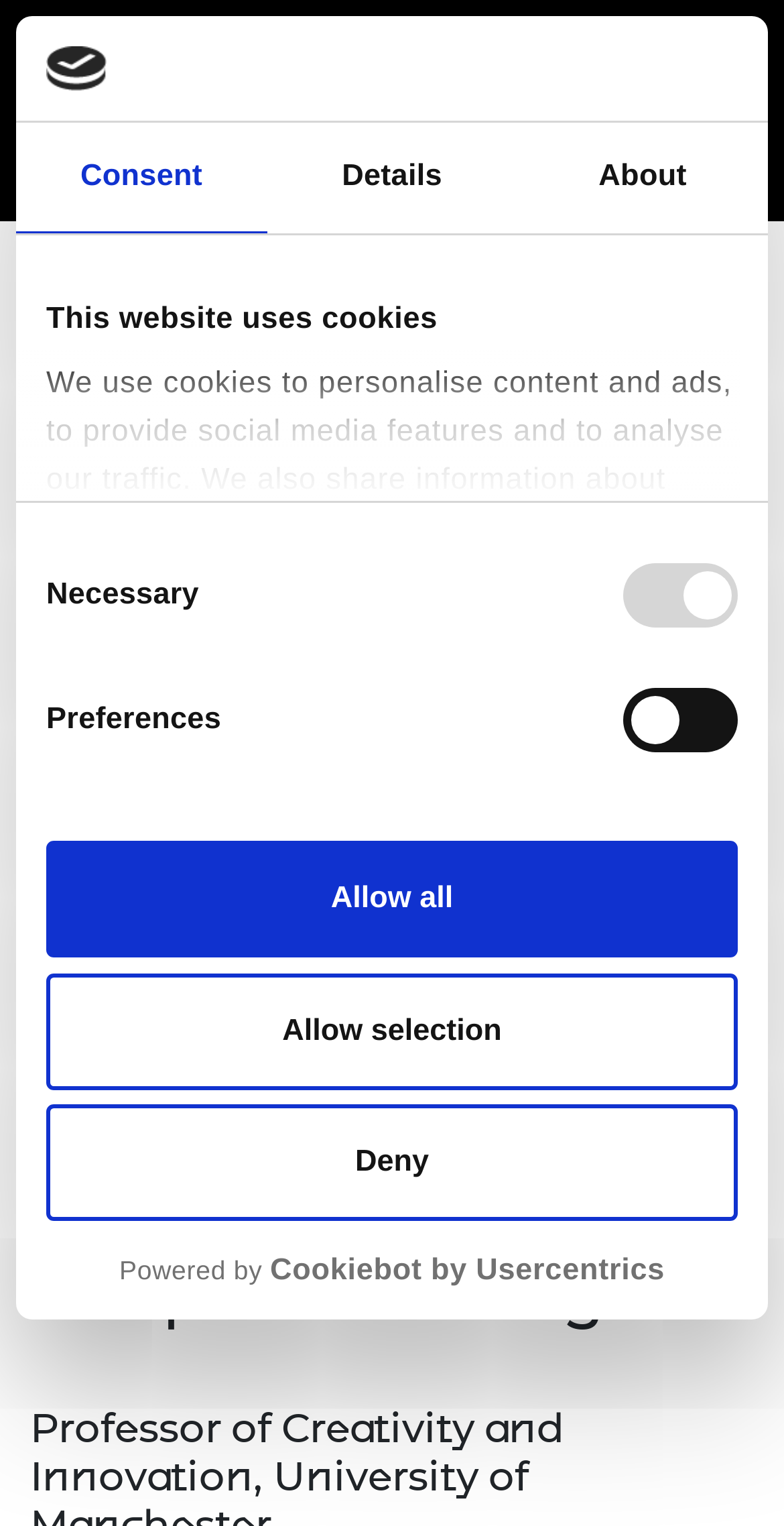Create a detailed summary of all the visual and textual information on the webpage.

The webpage is about Philip Bond FREng, and it appears to be a personal or professional profile page. At the top, there is a logo of the Royal Academy of Engineering, positioned on the left side. Below the logo, there is a menu button on the right side, which can be used to open a menu.

The main content of the page is a dialog box that takes up most of the screen, with a title "This website uses cookies" at the top. The dialog box has a horizontal tab list with three tabs: "Consent", "Details", and "About". The "Consent" tab is currently selected.

Inside the "Consent" tab, there is a paragraph of text explaining how the website uses cookies, followed by a section titled "Consent Selection" with four checkboxes: "Necessary", "Preferences", "Statistics", and "Marketing". The "Necessary" checkbox is disabled and checked by default, while the other three are unchecked.

Below the checkboxes, there are three buttons: "Deny", "Allow selection", and "Allow all". These buttons are likely used to manage cookie preferences.

At the bottom of the page, there is a link to the Cookiebot by Usercentrics, which is a cookie management tool. There is also a link to the Royal Academy of Engineering logo, which opens in a new window.

Finally, the page has a heading with the title "Philip Bond FREng" at the bottom, which suggests that the page is about this person.